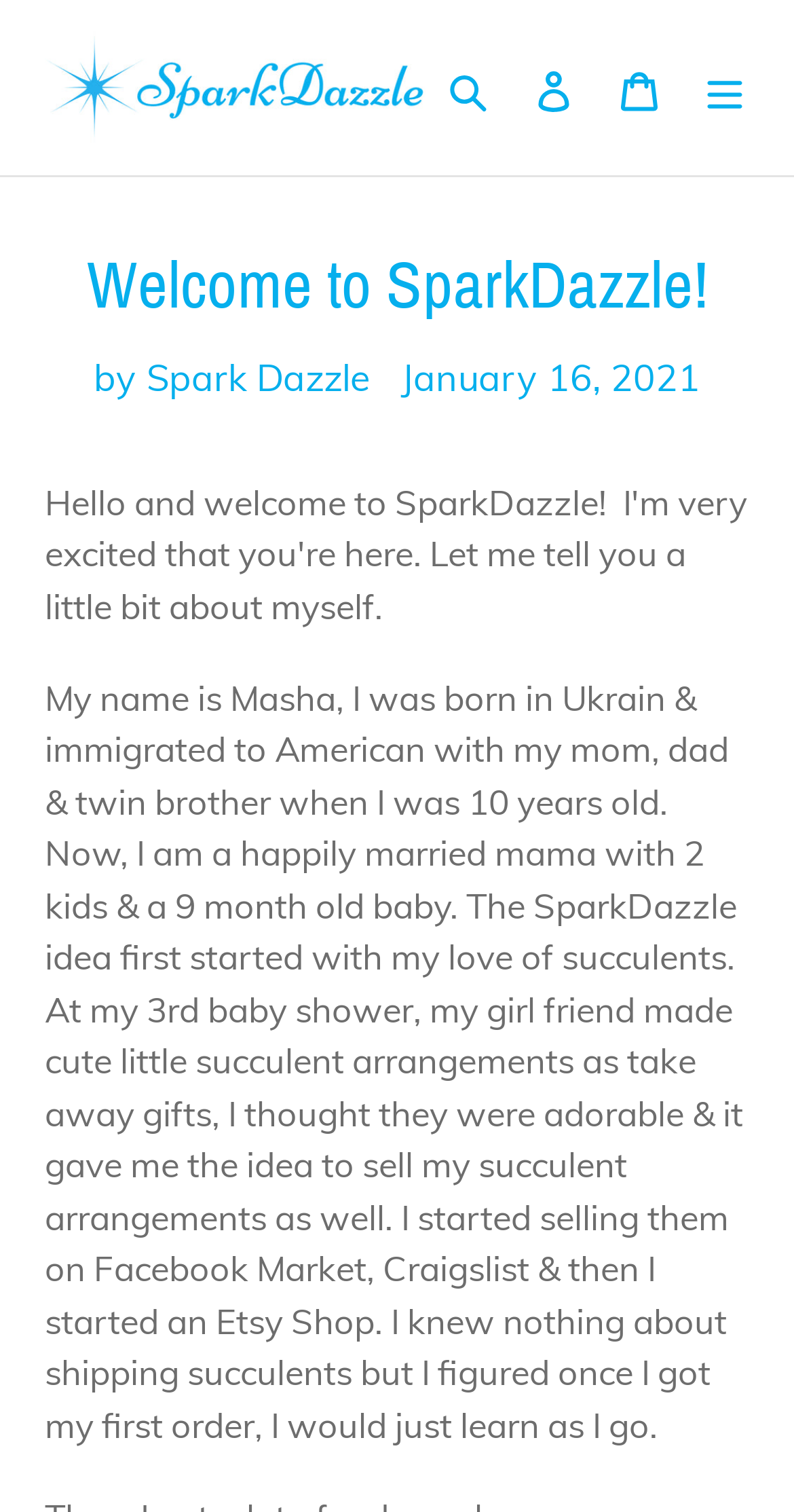Could you please study the image and provide a detailed answer to the question:
How many navigation links are there?

There are three navigation links at the top of the webpage: 'Log in', 'Cart', and 'Search'. These links are located next to each other and are easily accessible.